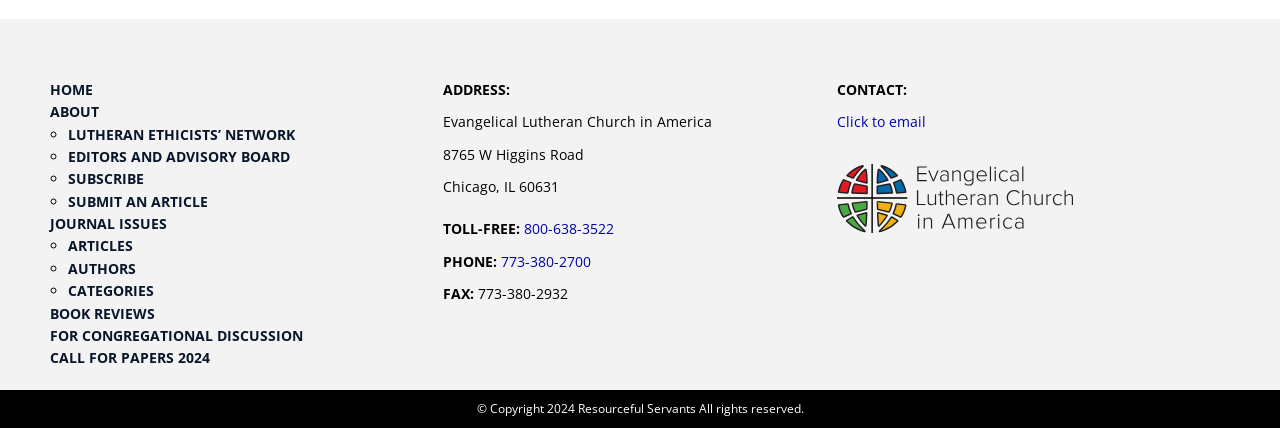What is the address of the church?
Using the image, answer in one word or phrase.

8765 W Higgins Road, Chicago, IL 60631